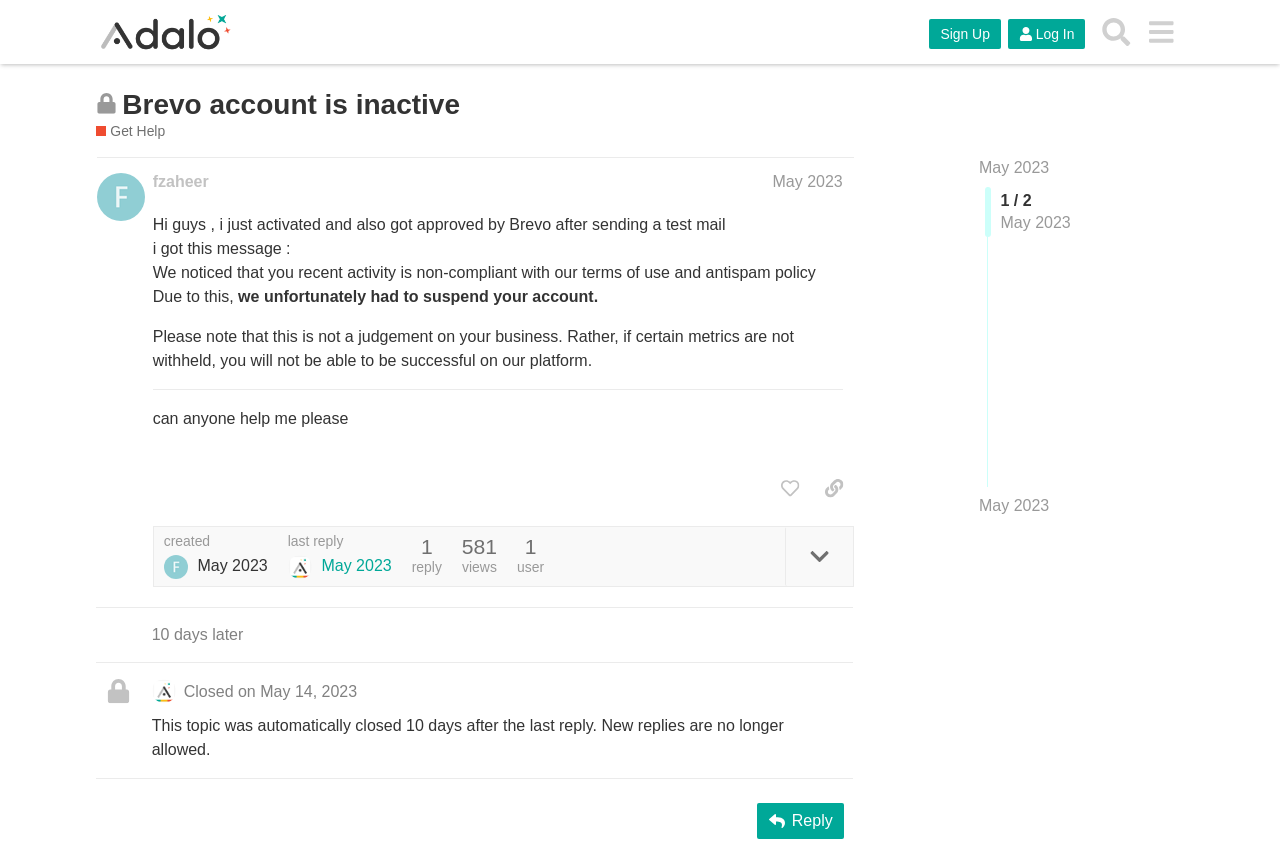Locate the bounding box coordinates of the element that should be clicked to fulfill the instruction: "Check the post by @fzaheer".

[0.076, 0.185, 0.752, 0.714]